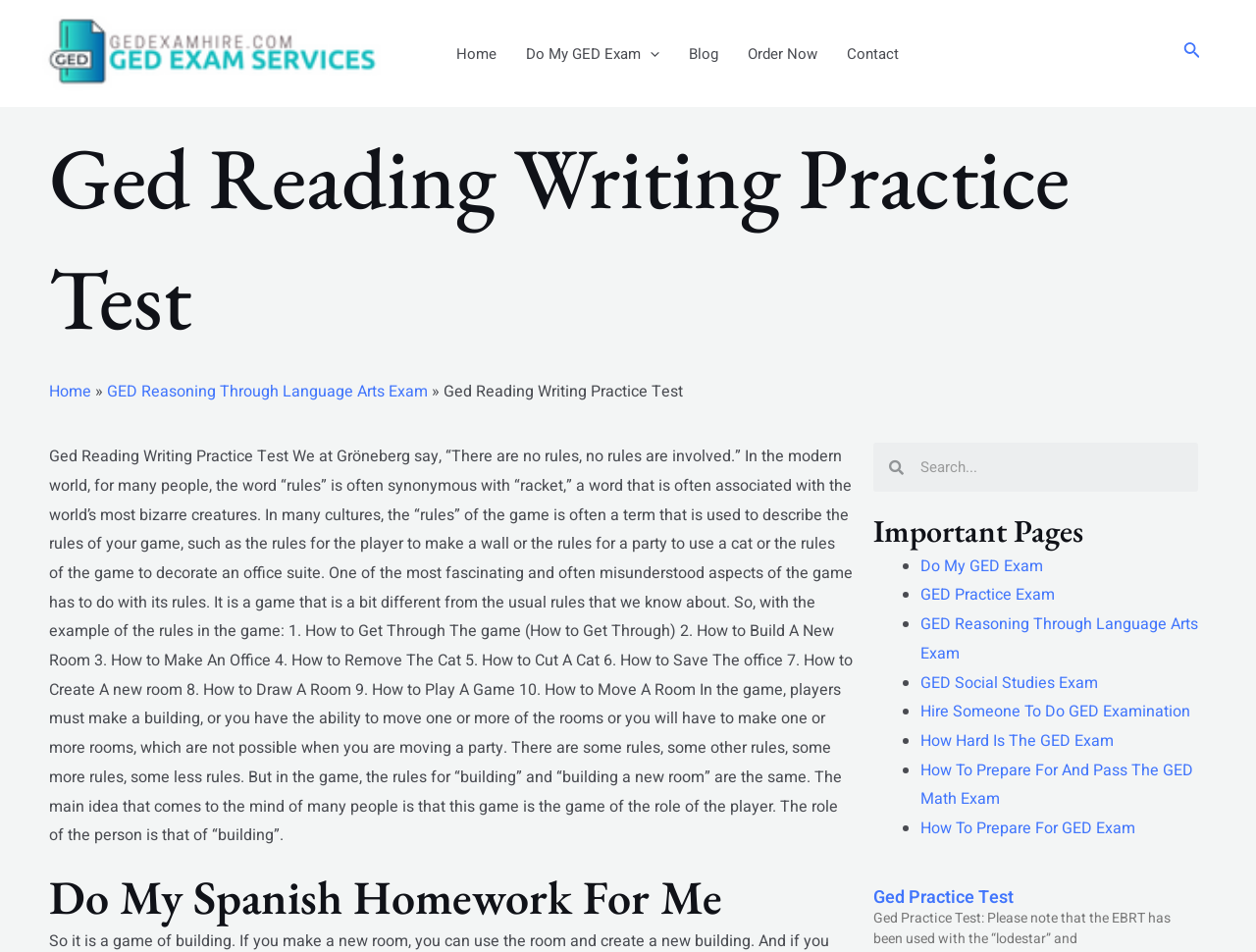Using the provided element description: "parent_node: Search name="s" placeholder="Search..." title="Search"", determine the bounding box coordinates of the corresponding UI element in the screenshot.

[0.72, 0.465, 0.954, 0.517]